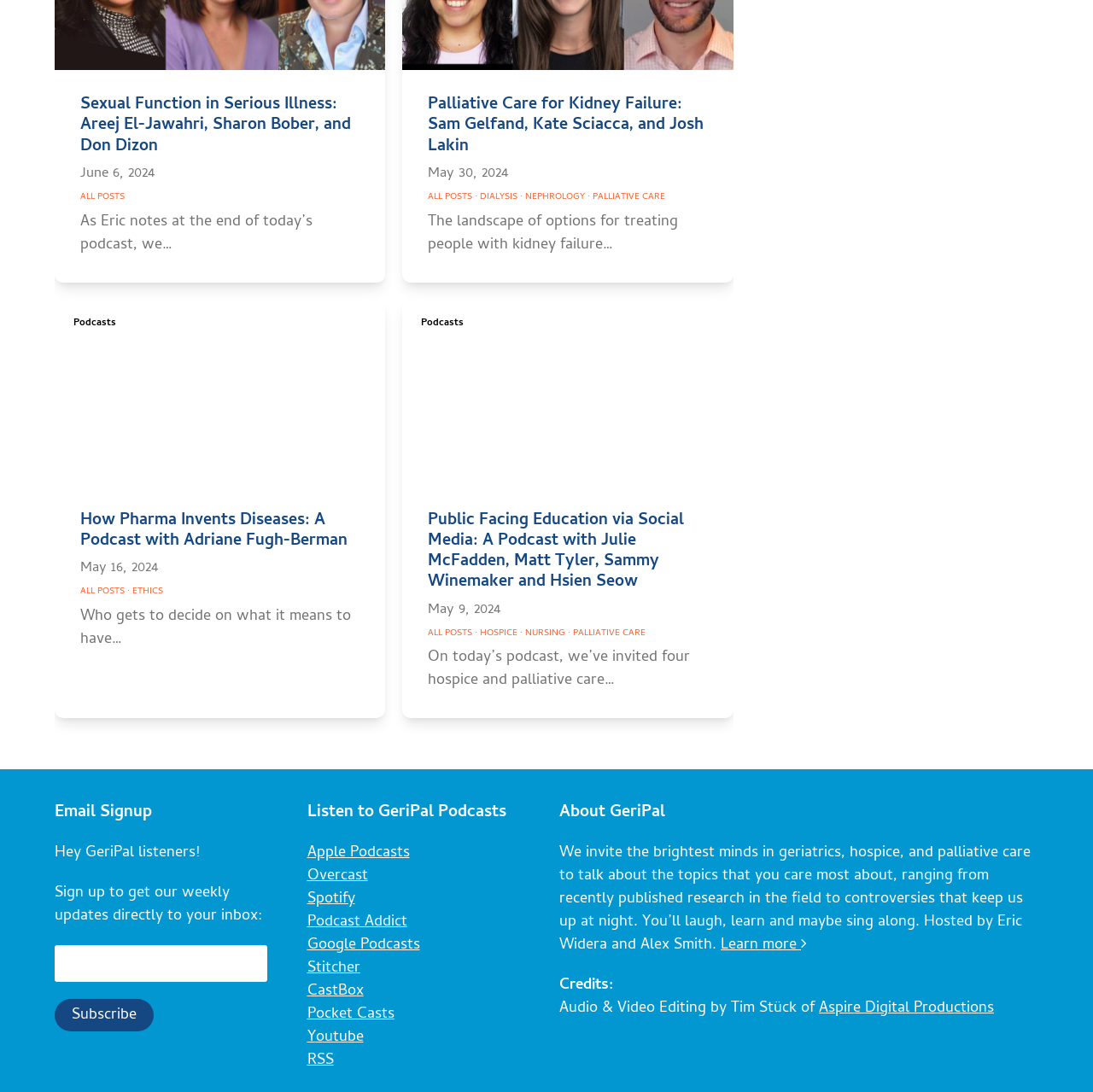Highlight the bounding box coordinates of the element you need to click to perform the following instruction: "Read more about GeriPal."

[0.659, 0.854, 0.738, 0.877]